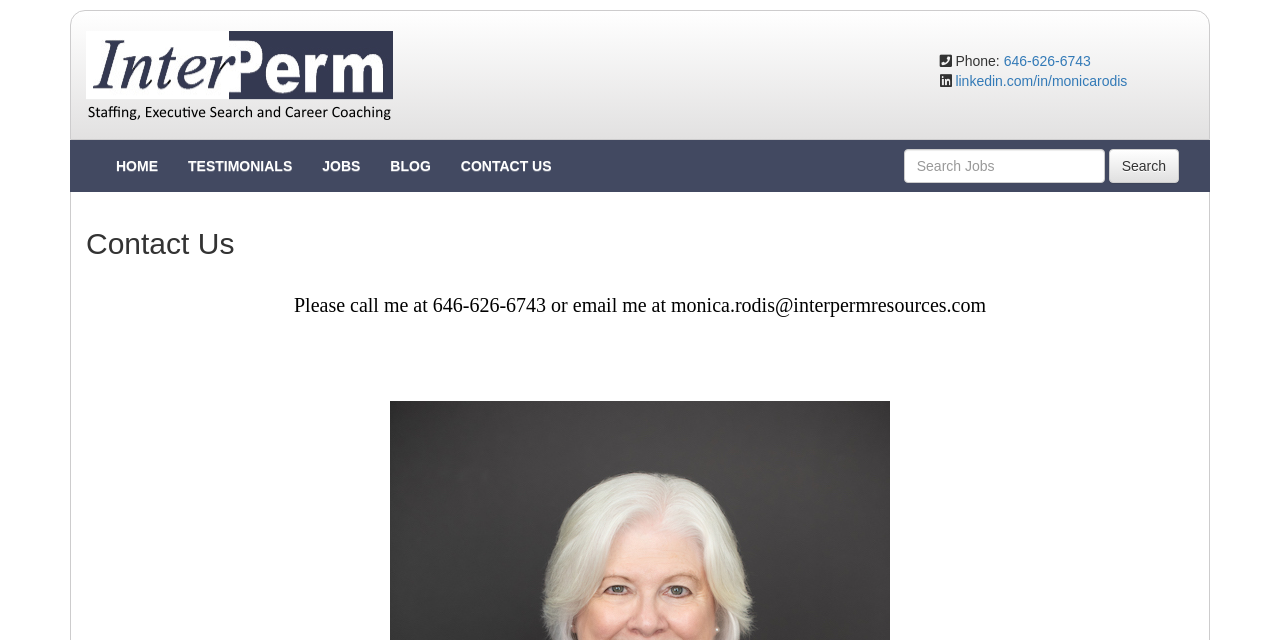Answer this question in one word or a short phrase: What is the phone number to contact?

646-626-6743